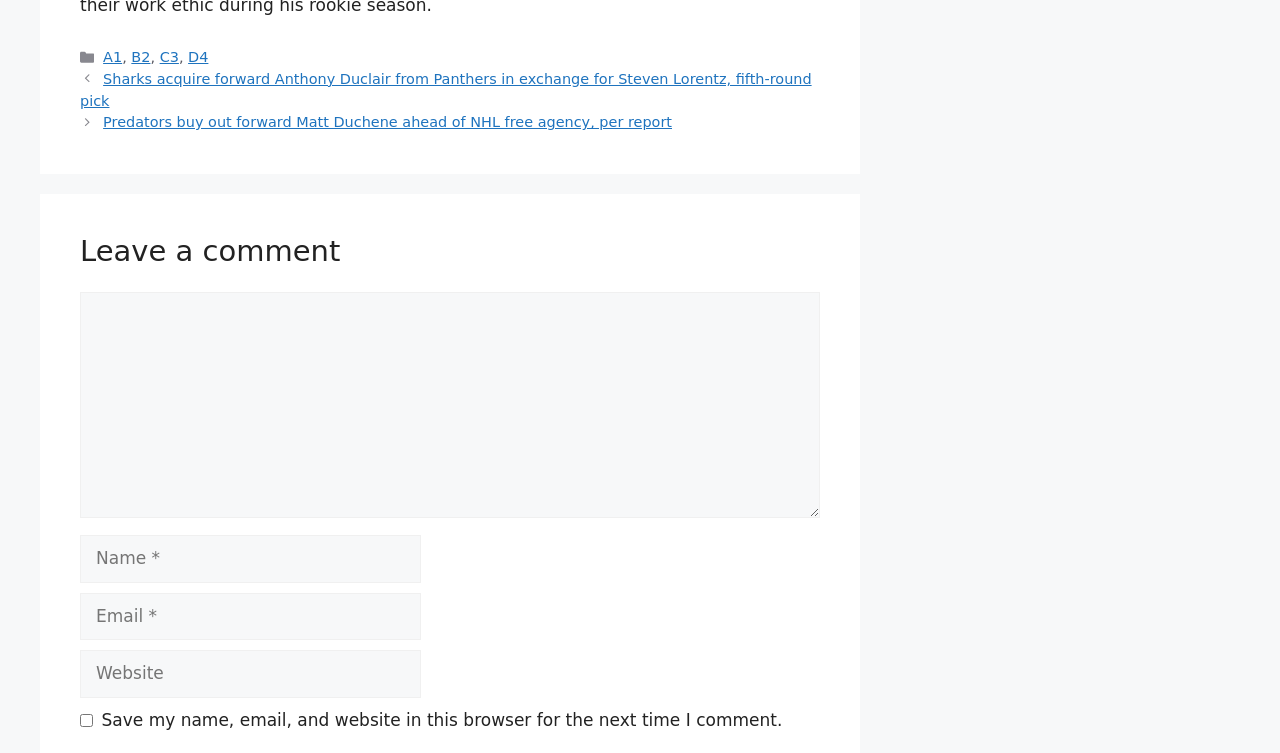Can you find the bounding box coordinates of the area I should click to execute the following instruction: "Click on the 'Sharks acquire forward Anthony Duclair from Panthers in exchange for Steven Lorentz, fifth-round pick' link"?

[0.062, 0.094, 0.634, 0.144]